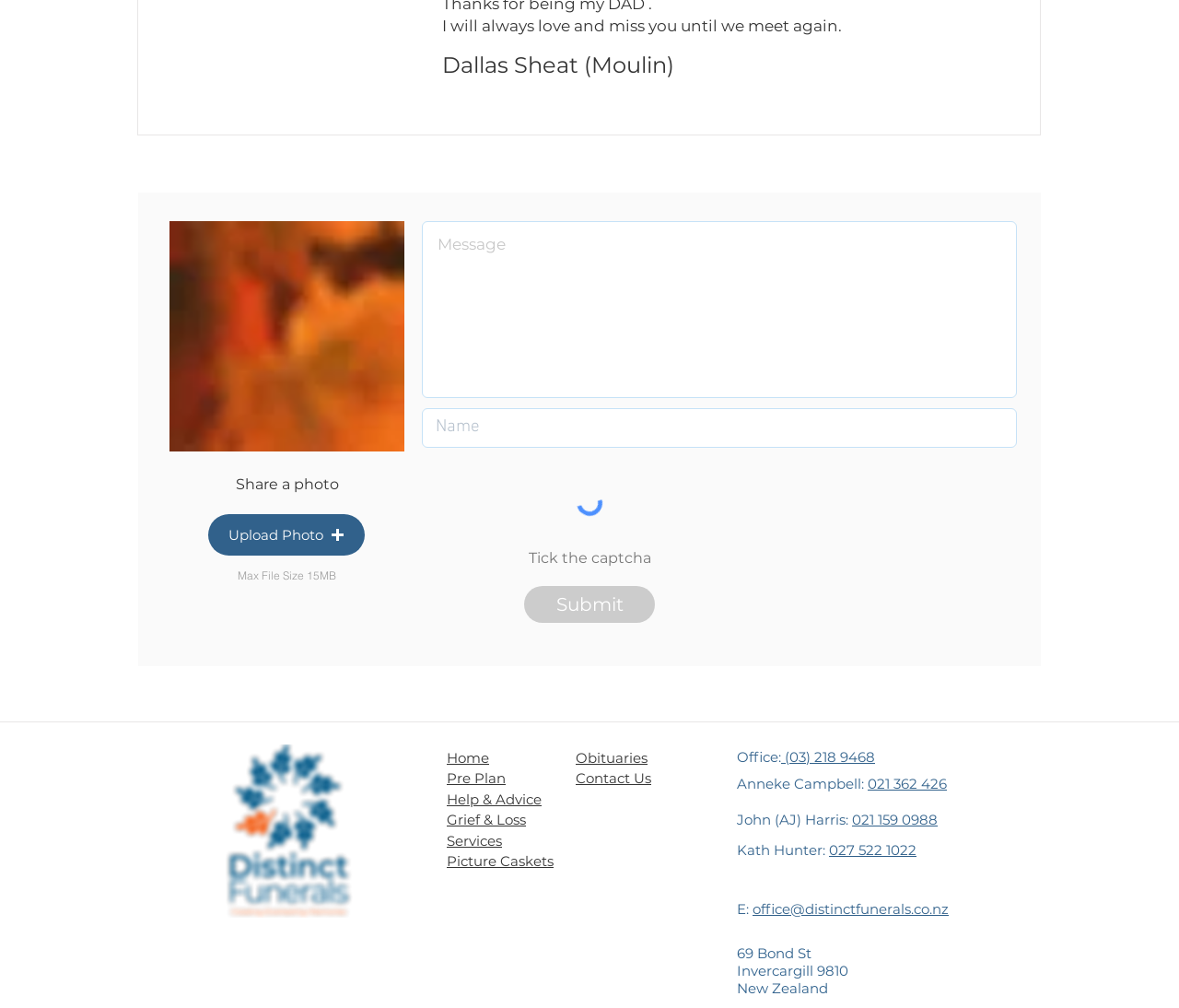What is the address of DistinctFunerals?
Could you please answer the question thoroughly and with as much detail as possible?

The webpage lists the address of DistinctFunerals as '69 Bond St, Invercargill 9810, New Zealand', indicating that this is the physical location of the business.